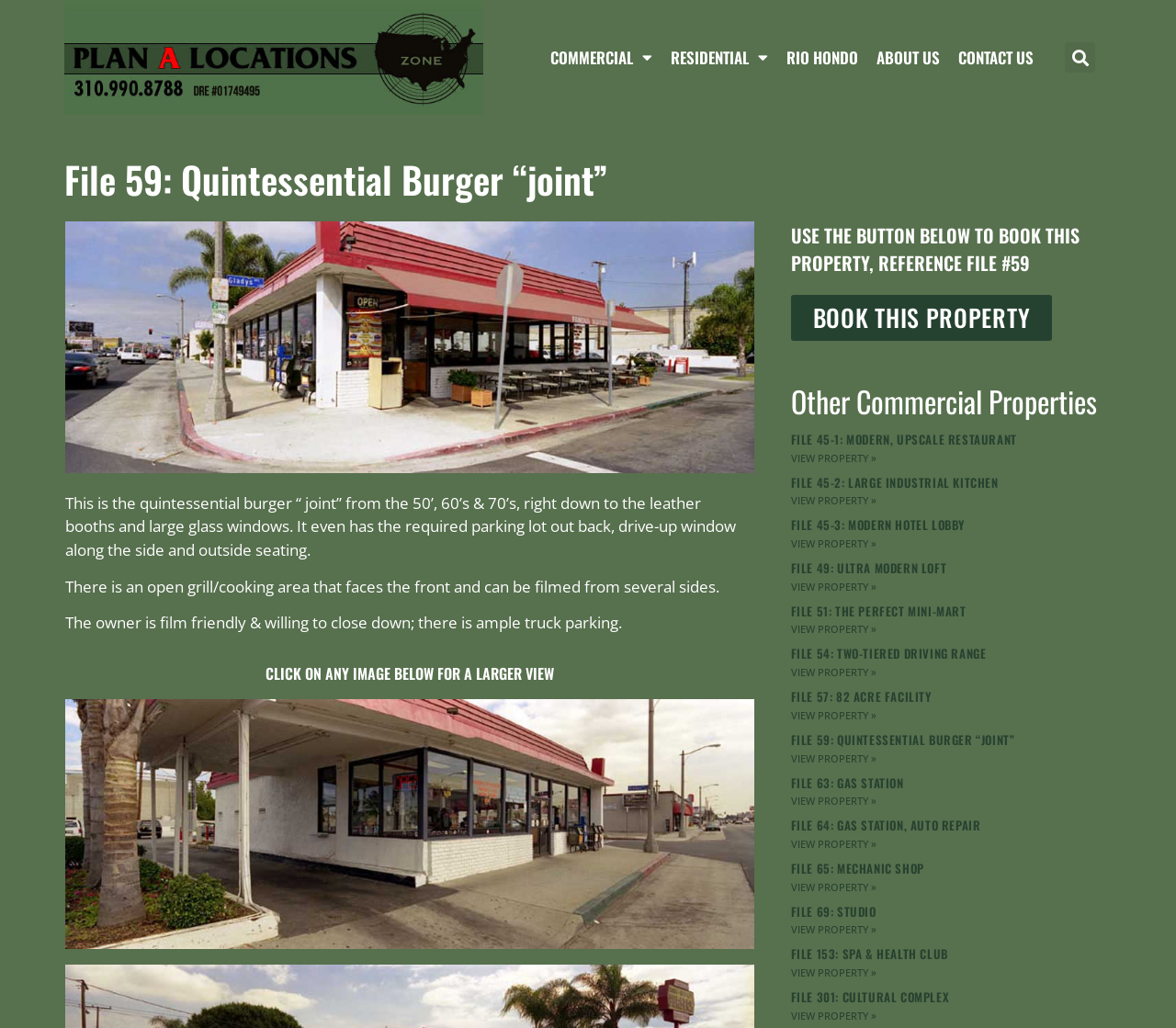Determine the main headline from the webpage and extract its text.

File 59: Quintessential Burger “joint”